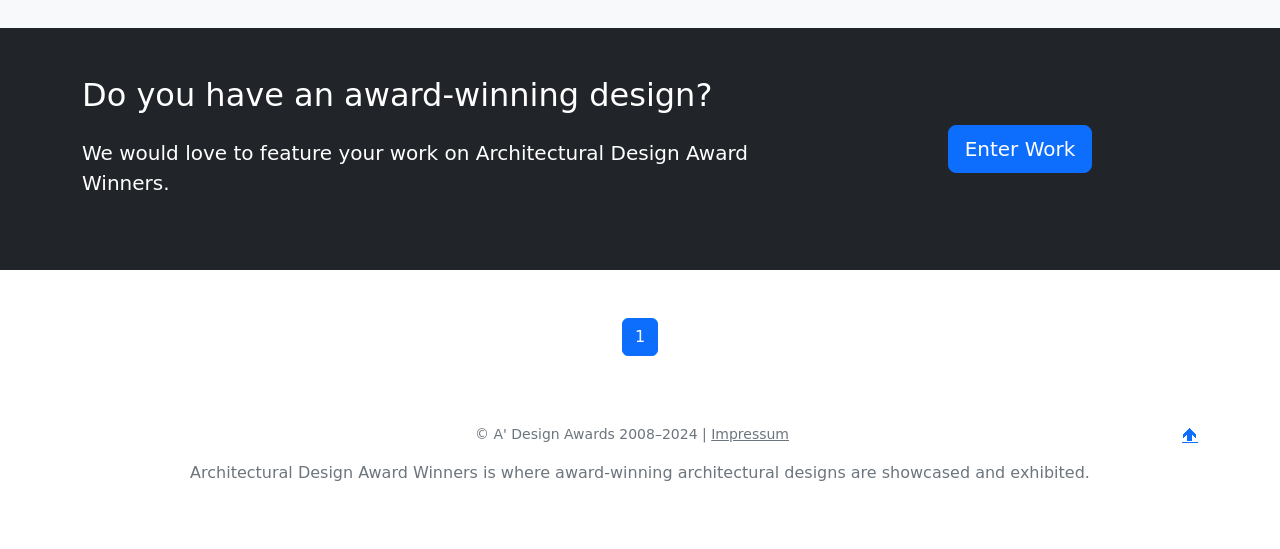What can be done with the 'Enter Work' button?
Based on the image, provide your answer in one word or phrase.

Submit a design